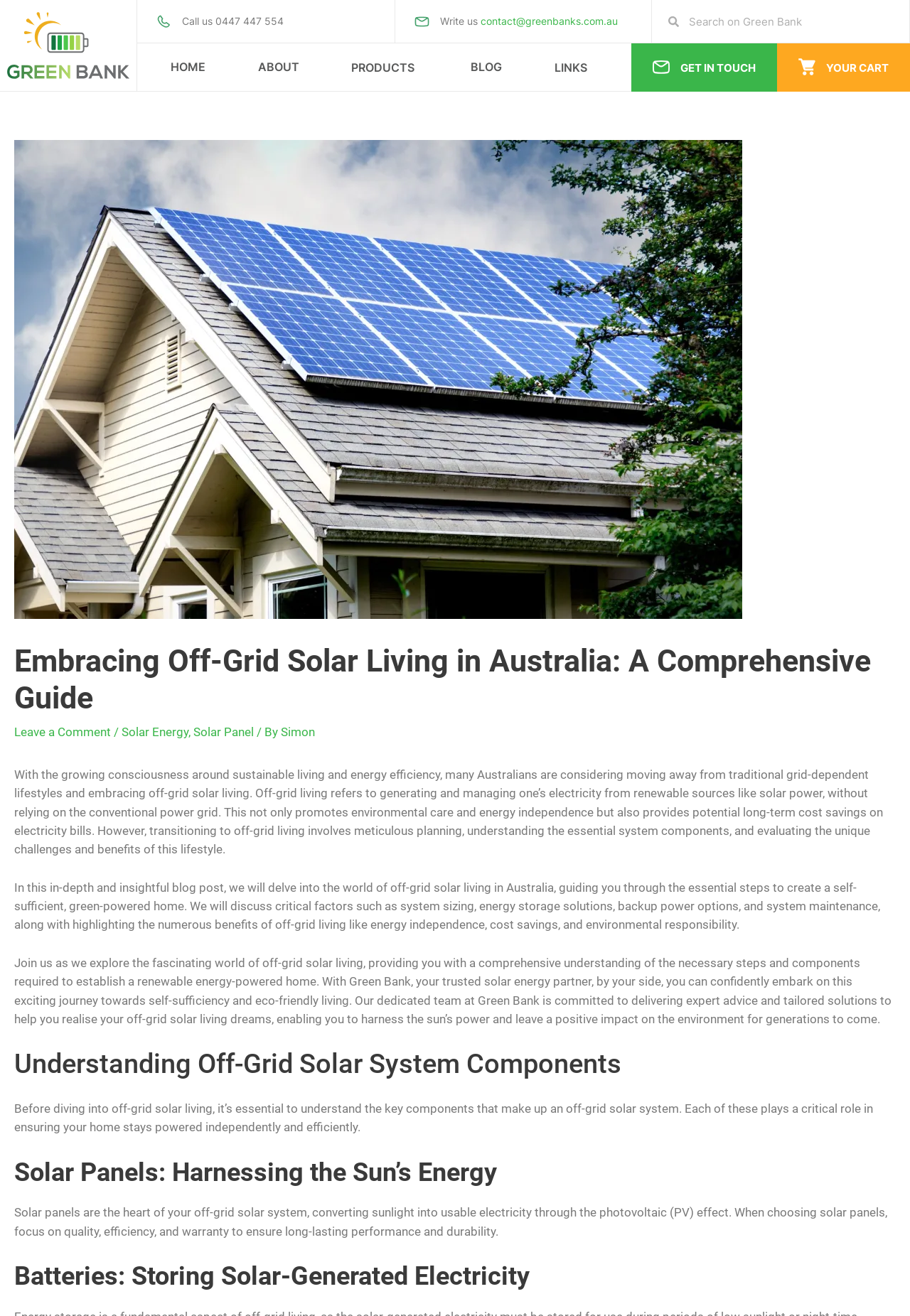Locate the bounding box coordinates of the clickable part needed for the task: "Click the 'HOME' link".

[0.187, 0.046, 0.226, 0.056]